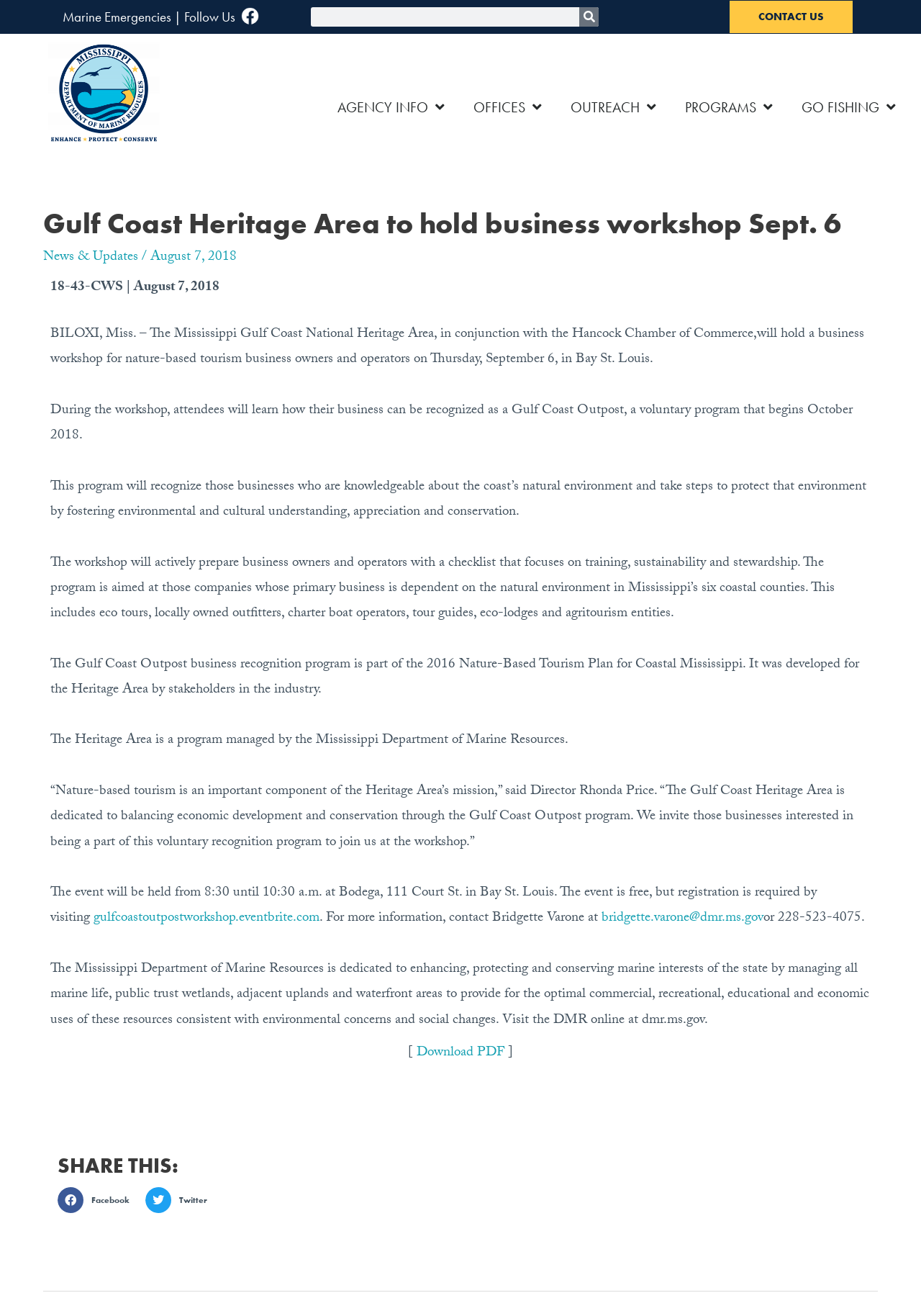Determine the bounding box coordinates of the element that should be clicked to execute the following command: "Read news and updates".

[0.047, 0.187, 0.15, 0.205]